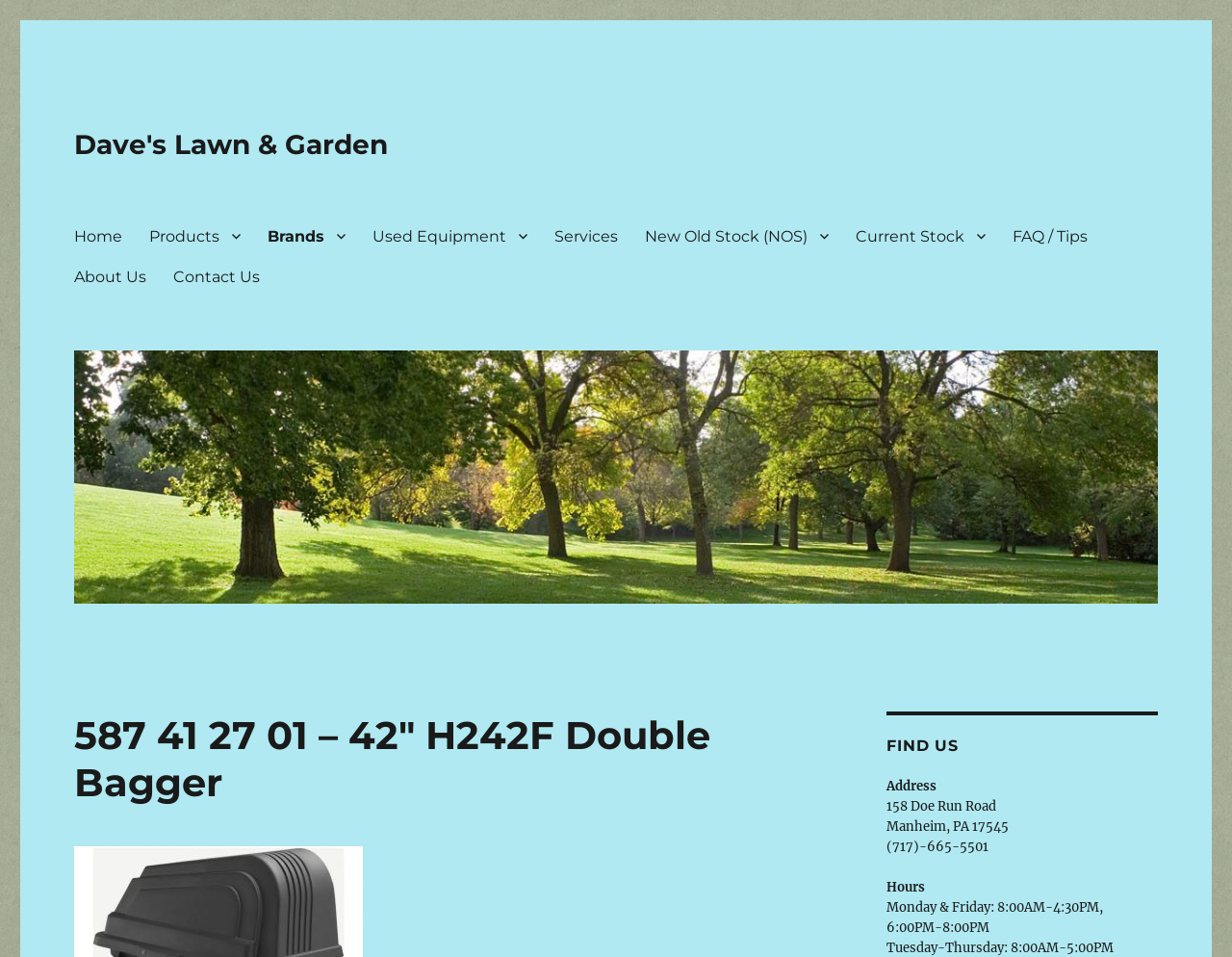Please determine the primary heading and provide its text.

587 41 27 01 – 42″ H242F Double Bagger